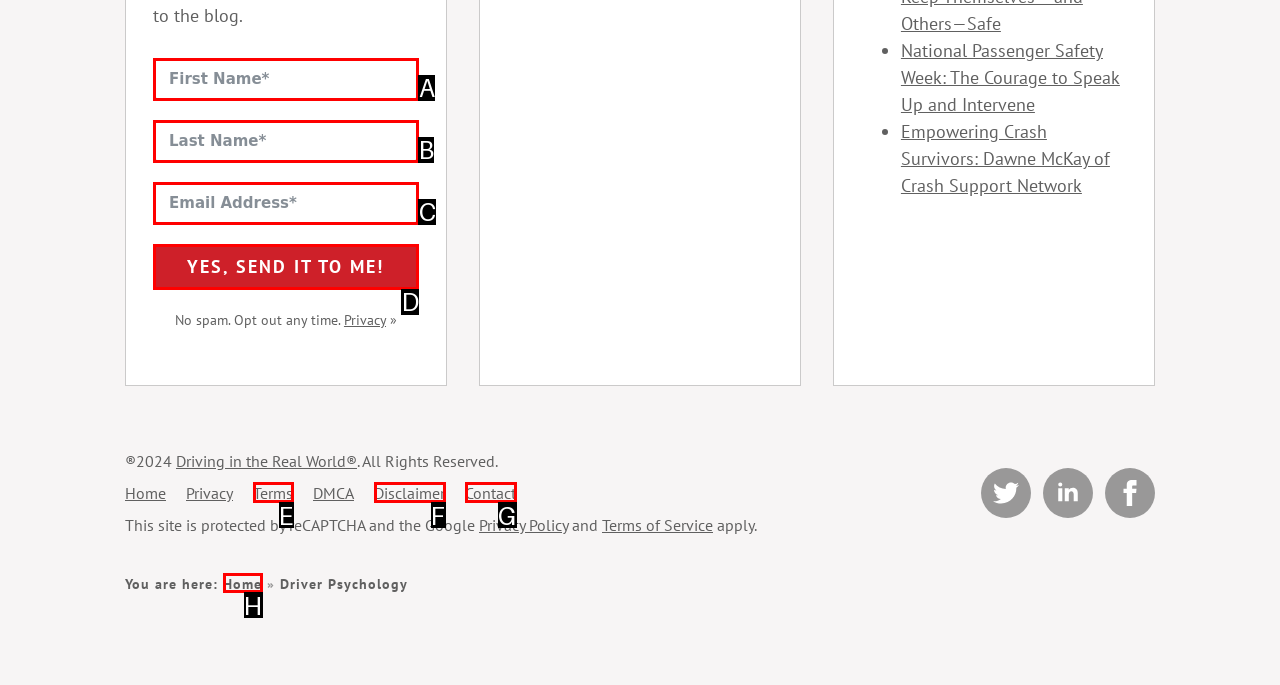Given the description: name="email" placeholder="Email Address*", identify the matching option. Answer with the corresponding letter.

C